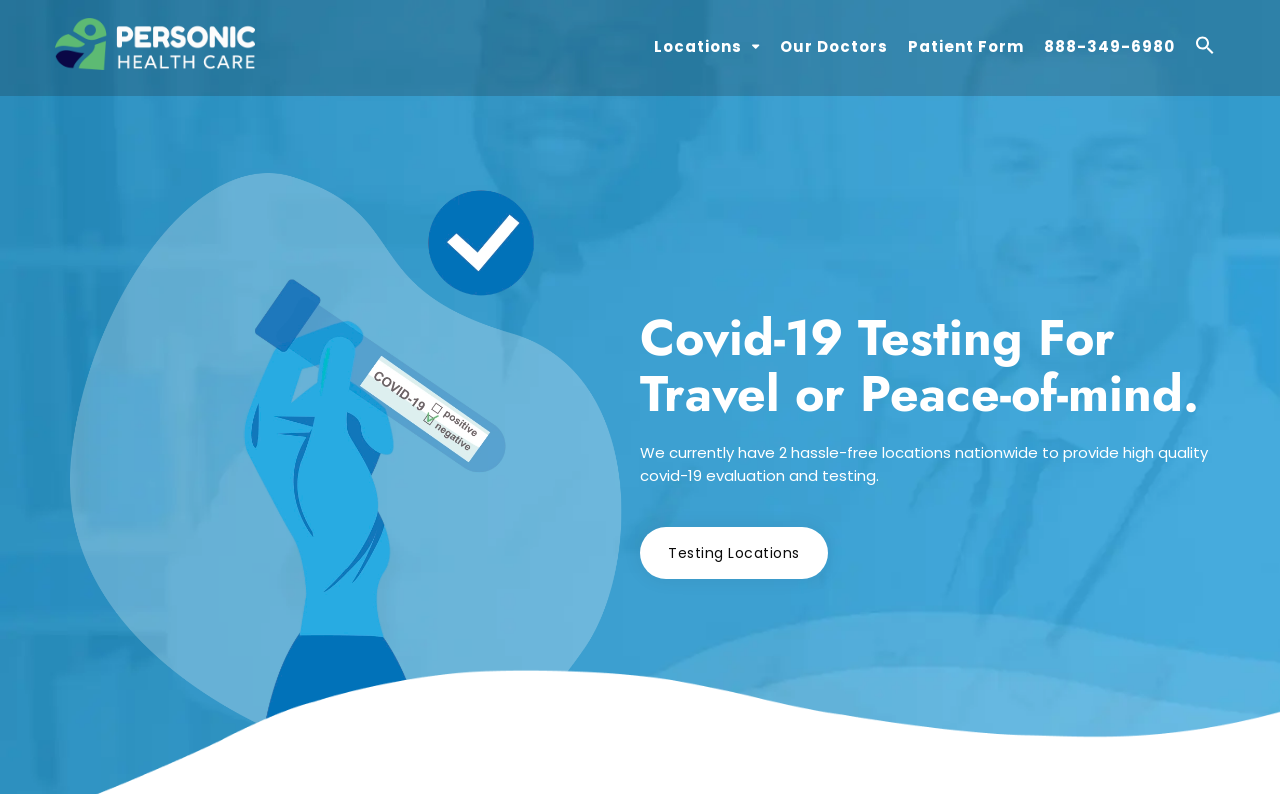Using the provided element description, identify the bounding box coordinates as (top-left x, top-left y, bottom-right x, bottom-right y). Ensure all values are between 0 and 1. Description: Locations

[0.503, 0.0, 0.602, 0.12]